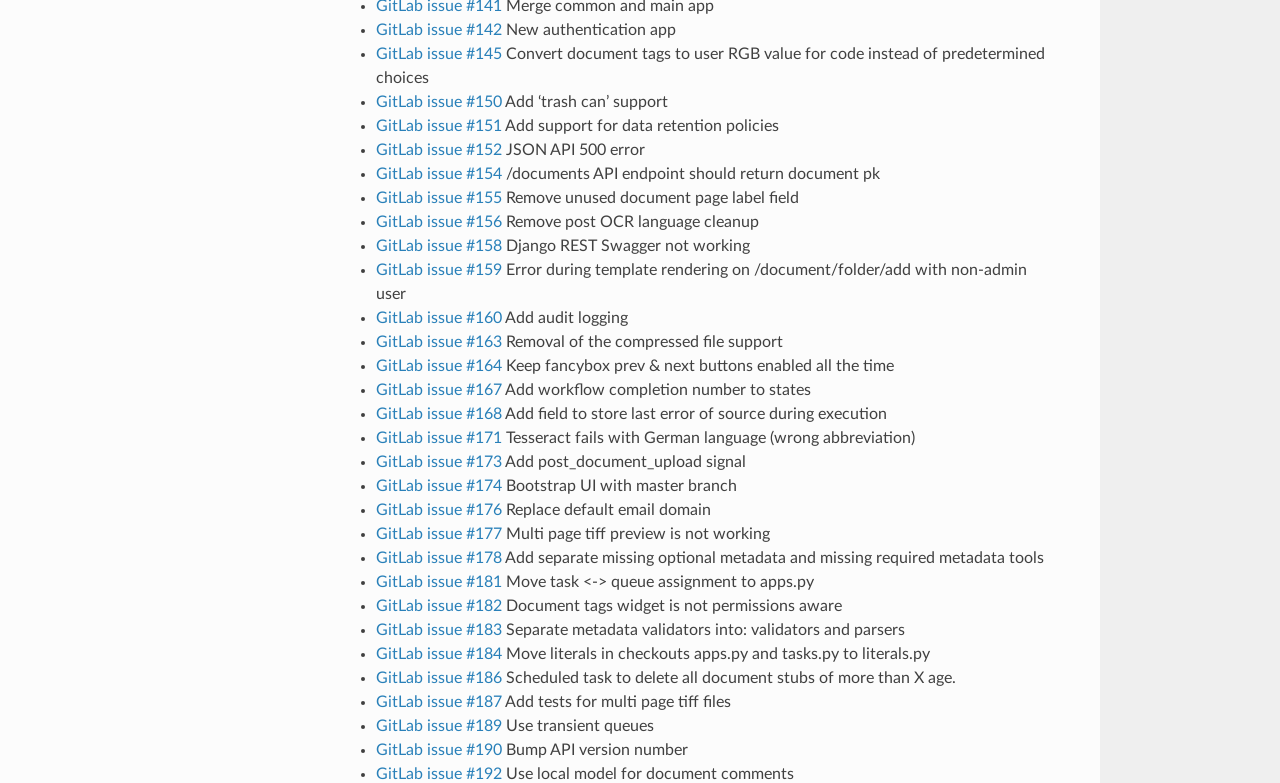What is the vertical position of the 10th issue listed?
Answer the question with a single word or phrase derived from the image.

0.488